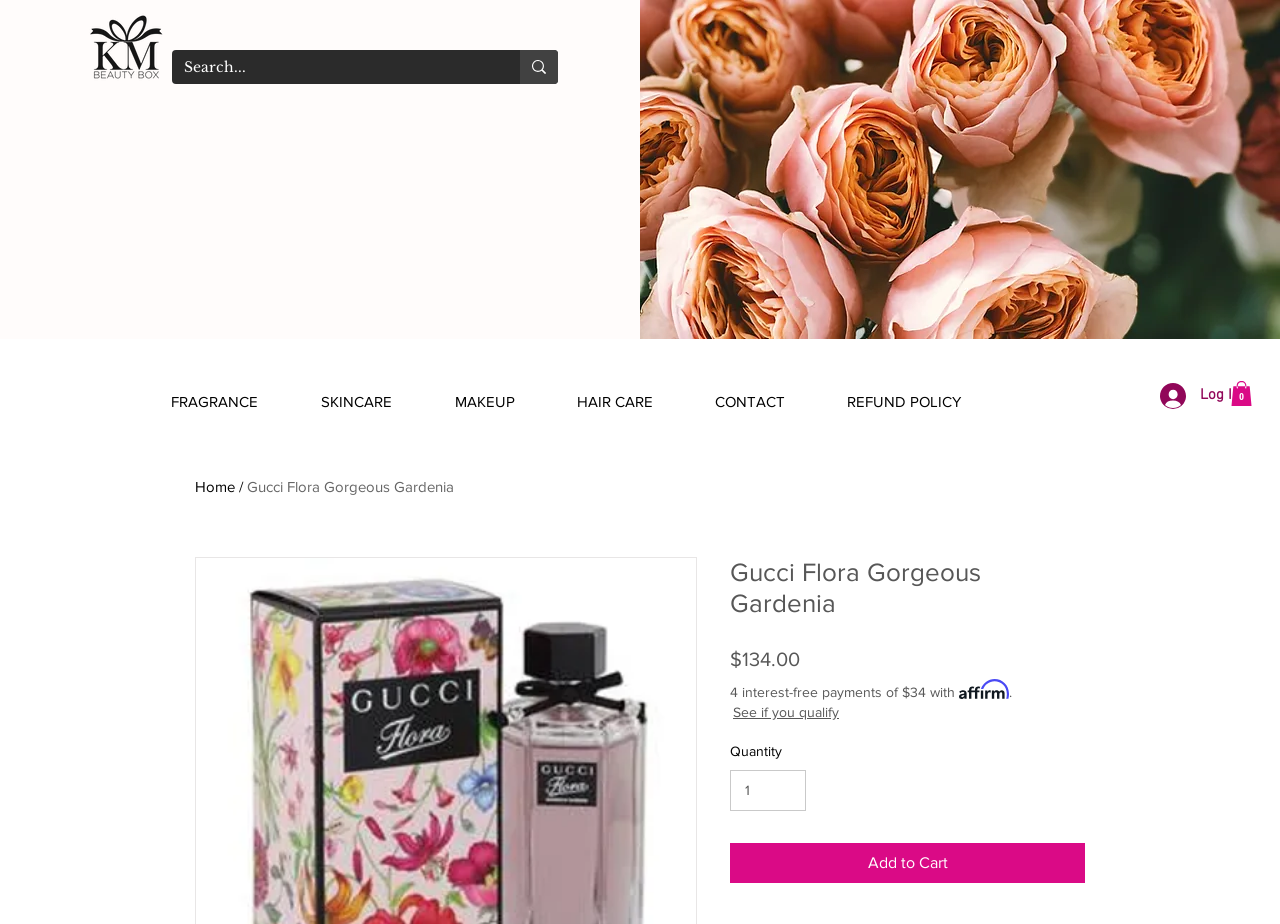What is the purpose of the button with the Affirm logo?
Give a detailed response to the question by analyzing the screenshot.

Based on the context, I can infer that the button with the Affirm logo is related to the text '4 interest-free payments of $34 with', suggesting that it allows users to check their eligibility for interest-free payments.